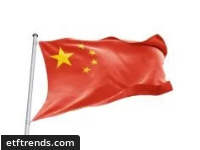Offer a detailed narrative of the image.

The image features the flag of China, characterized by its vibrant red background and a large golden star, accompanied by four smaller stars. The flag is depicted in a flowing manner, suggesting movement, possibly fluttering in the wind. This representation is emblematic of China's national identity and pride, often displayed during significant events and ceremonies. Below the flag, there is a caption indicating "etftrends.com," hinting that the image is used within the context of finance or investment discussions, potentially relating to ETFs that focus on the Chinese market or the economy.